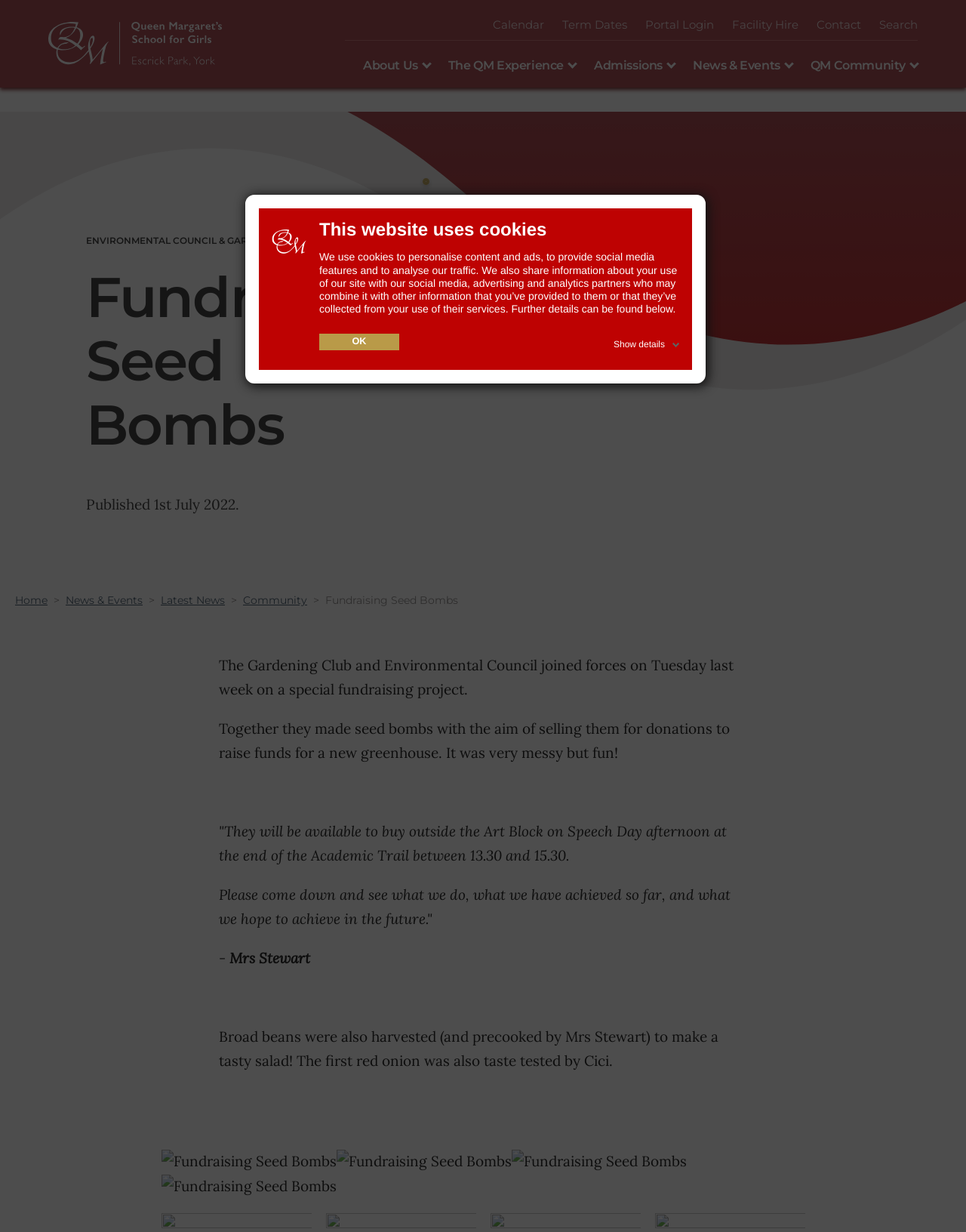What is the name of the person who wrote the article?
By examining the image, provide a one-word or phrase answer.

Mrs Stewart